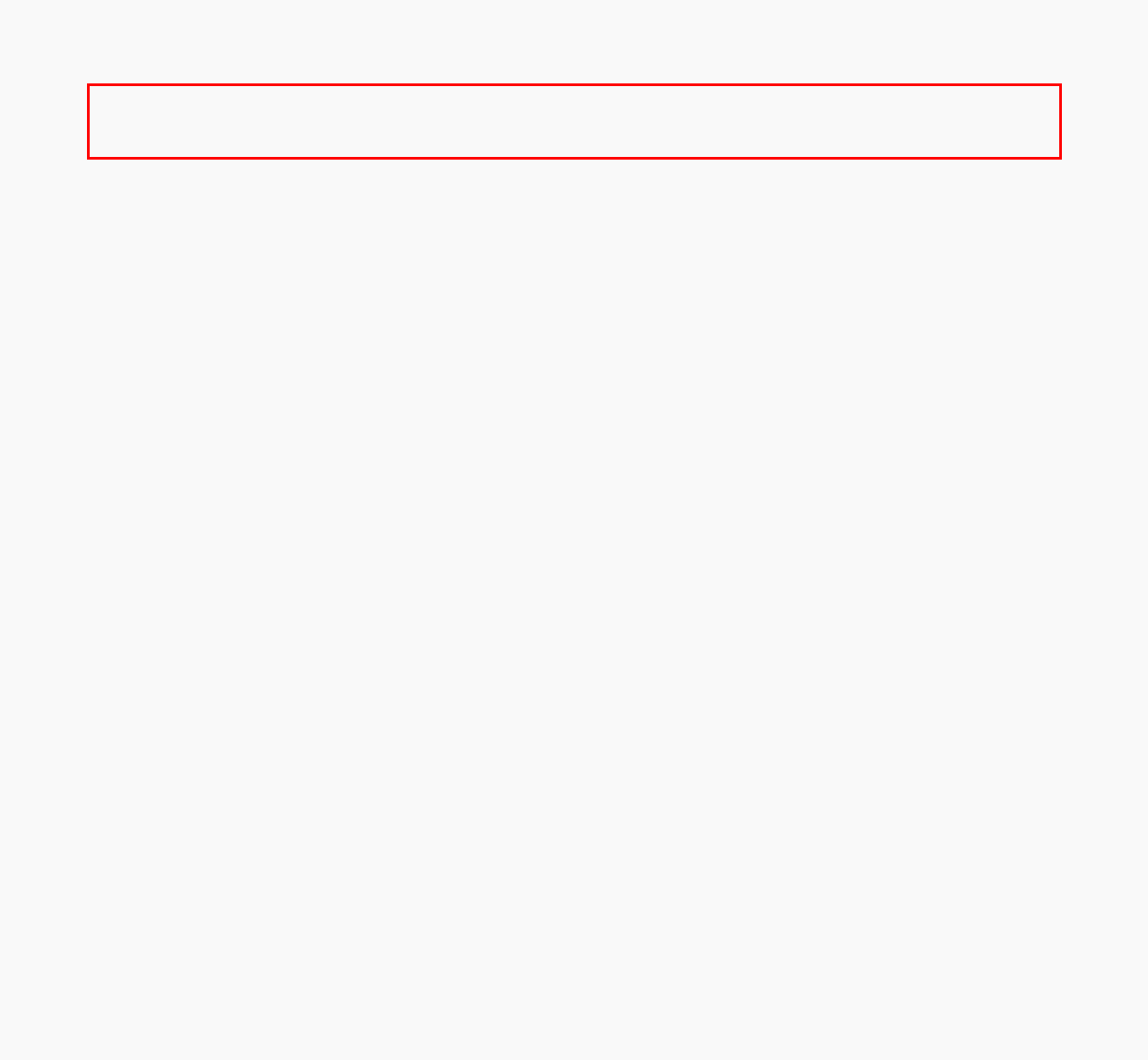The screenshot provided shows a webpage with a red bounding box. Apply OCR to the text within this red bounding box and provide the extracted content.

The Alston’s atmosphere is very inviting and we offer a warm and friendly welcome to all customers, both young and old, making it a great place for everyone. The newly refurbished garden is one of the highlights of the Alston as it is the perfect place to chill out and take in the scenery of the Ribble Valley, with the trough of Bowland in the distance sit back and enjoy a refreshing drink and enjoy some fresh quality food.”